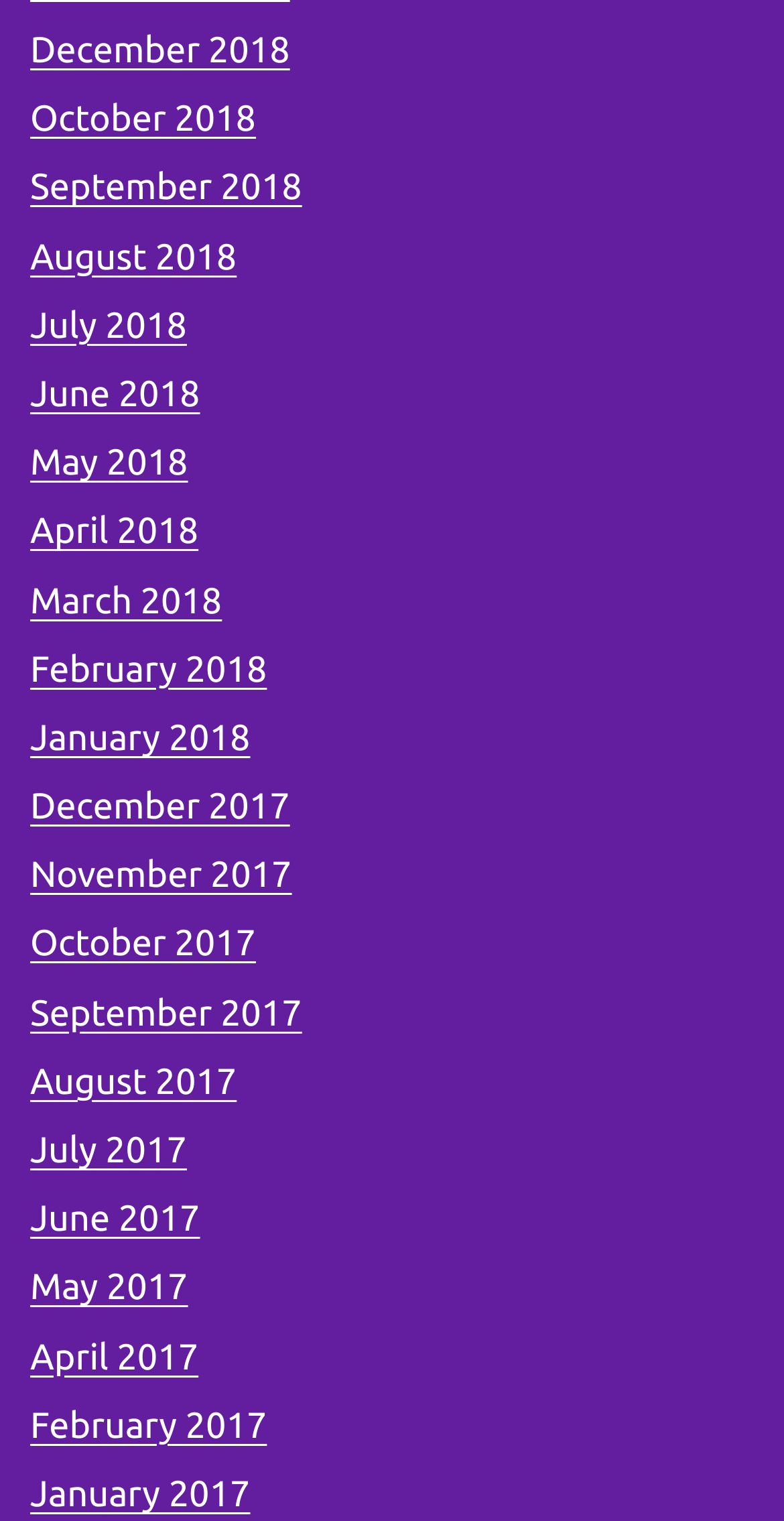Locate the bounding box coordinates of the clickable part needed for the task: "view January 2018".

[0.038, 0.472, 0.319, 0.498]